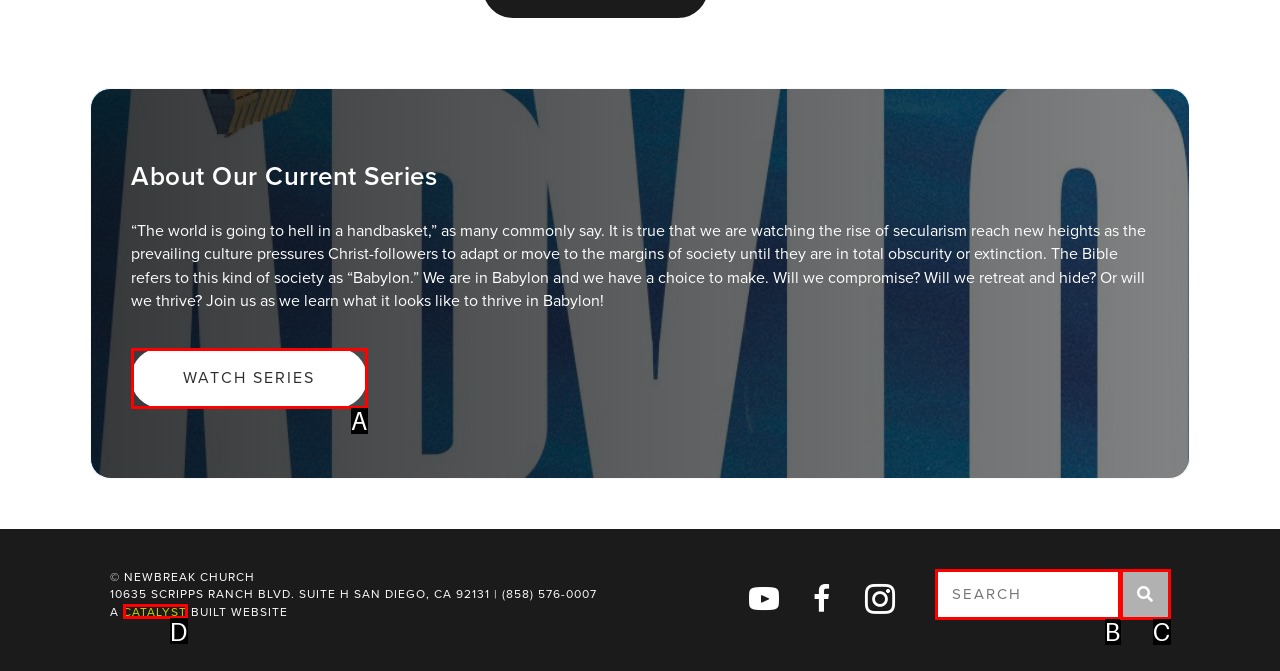Using the description: Watch Series, find the HTML element that matches it. Answer with the letter of the chosen option.

A